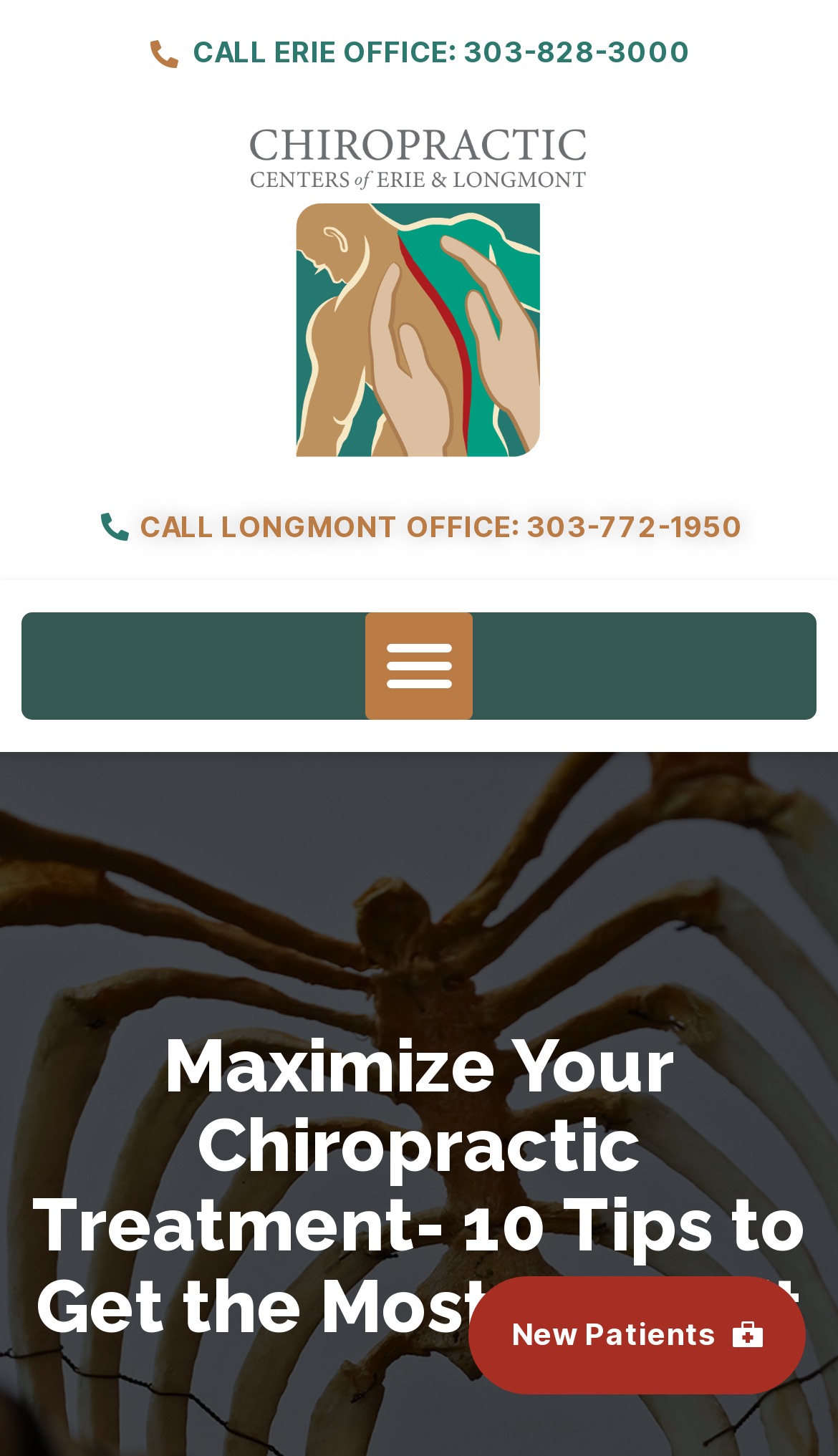Locate the bounding box coordinates for the element described below: "New Patients". The coordinates must be four float values between 0 and 1, formatted as [left, top, right, bottom].

[0.559, 0.877, 0.962, 0.958]